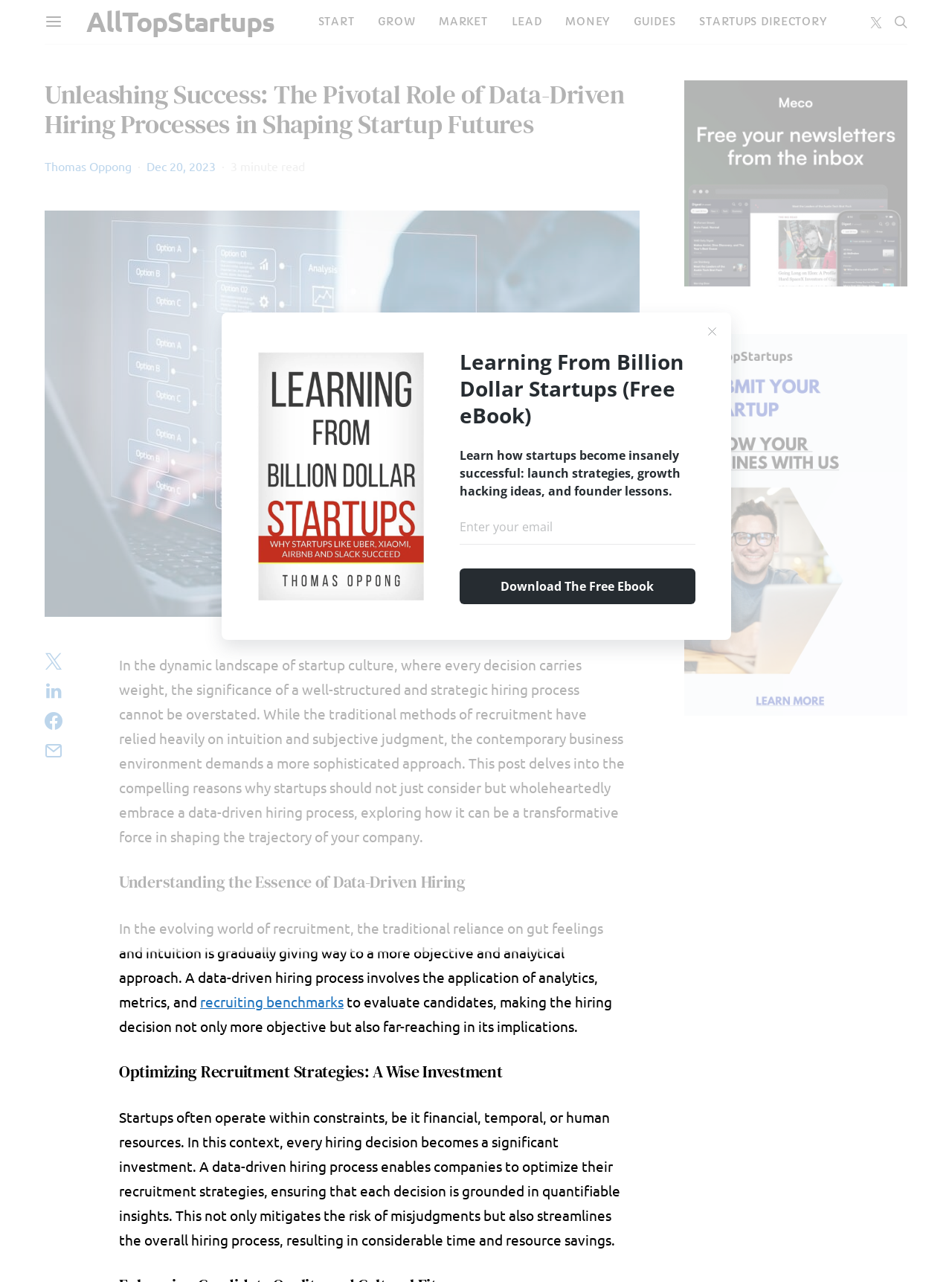Find the bounding box coordinates of the element to click in order to complete this instruction: "Enter your email". The bounding box coordinates must be four float numbers between 0 and 1, denoted as [left, top, right, bottom].

[0.482, 0.404, 0.73, 0.425]